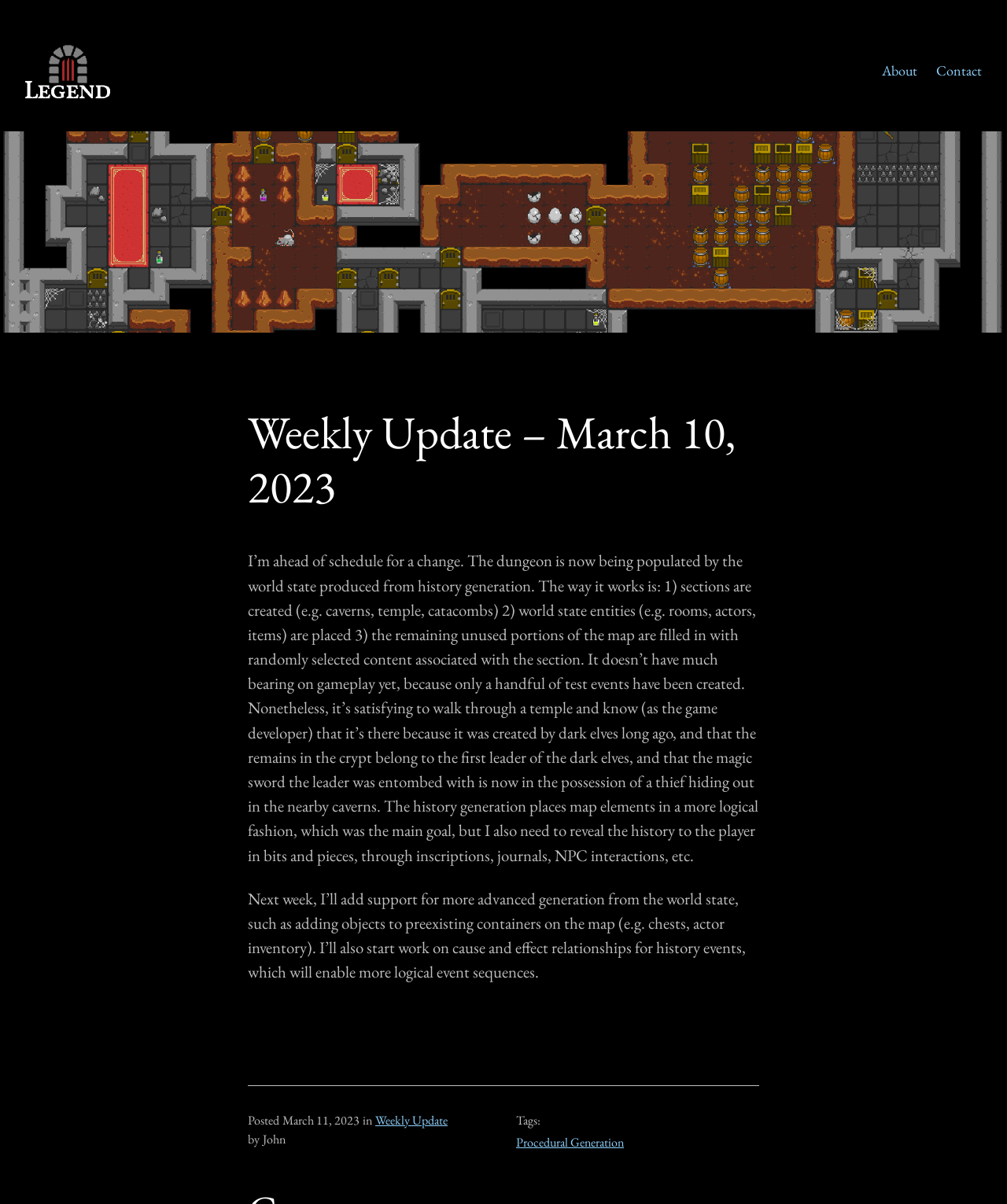What is the current status of the game development?
Kindly give a detailed and elaborate answer to the question.

I found the current status by reading the first sentence of the weekly update, which states 'I’m ahead of schedule for a change.' This indicates that the game development is currently ahead of schedule.